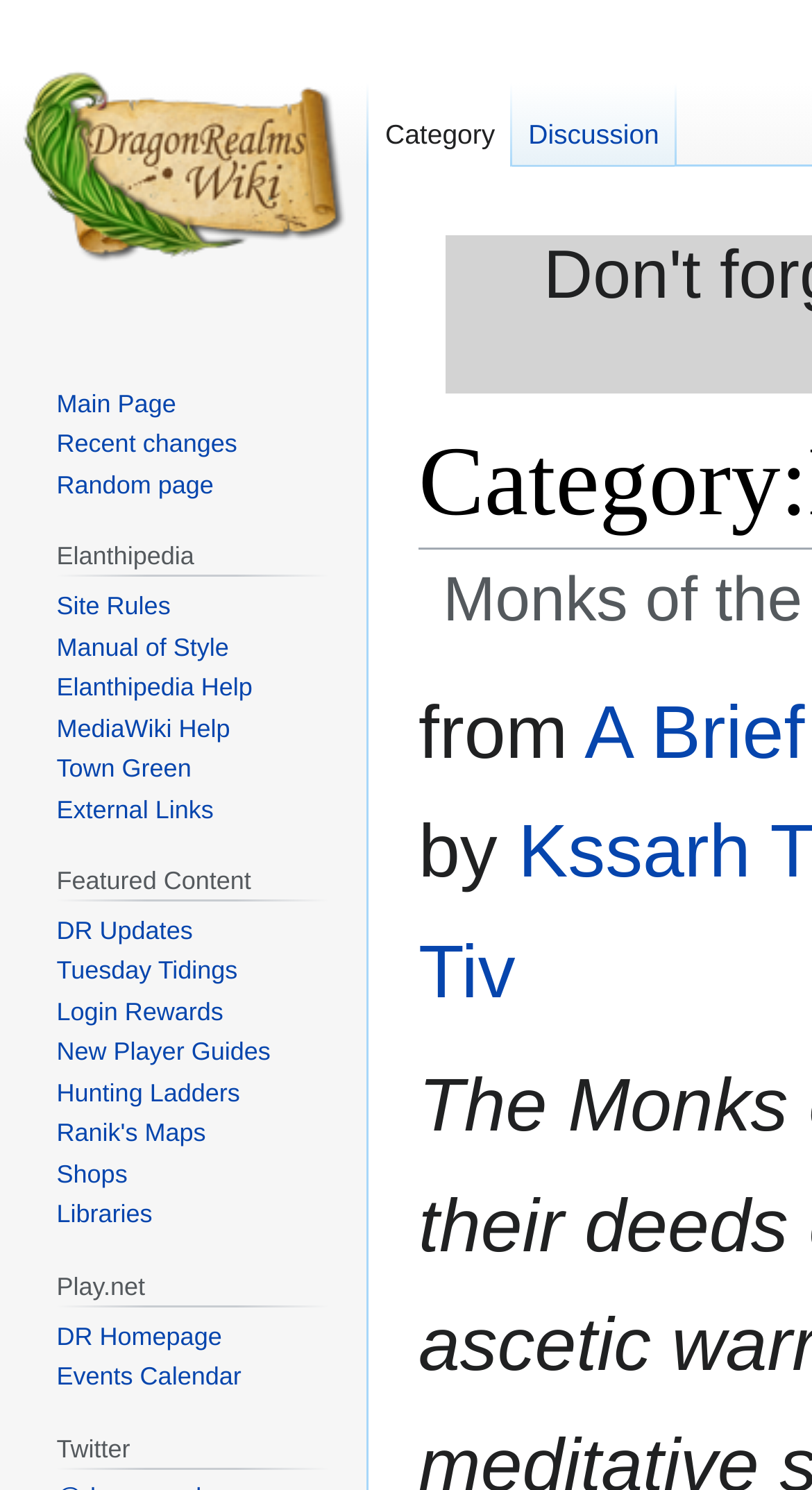Determine the bounding box coordinates for the area that should be clicked to carry out the following instruction: "Visit the main page".

[0.021, 0.0, 0.431, 0.224]